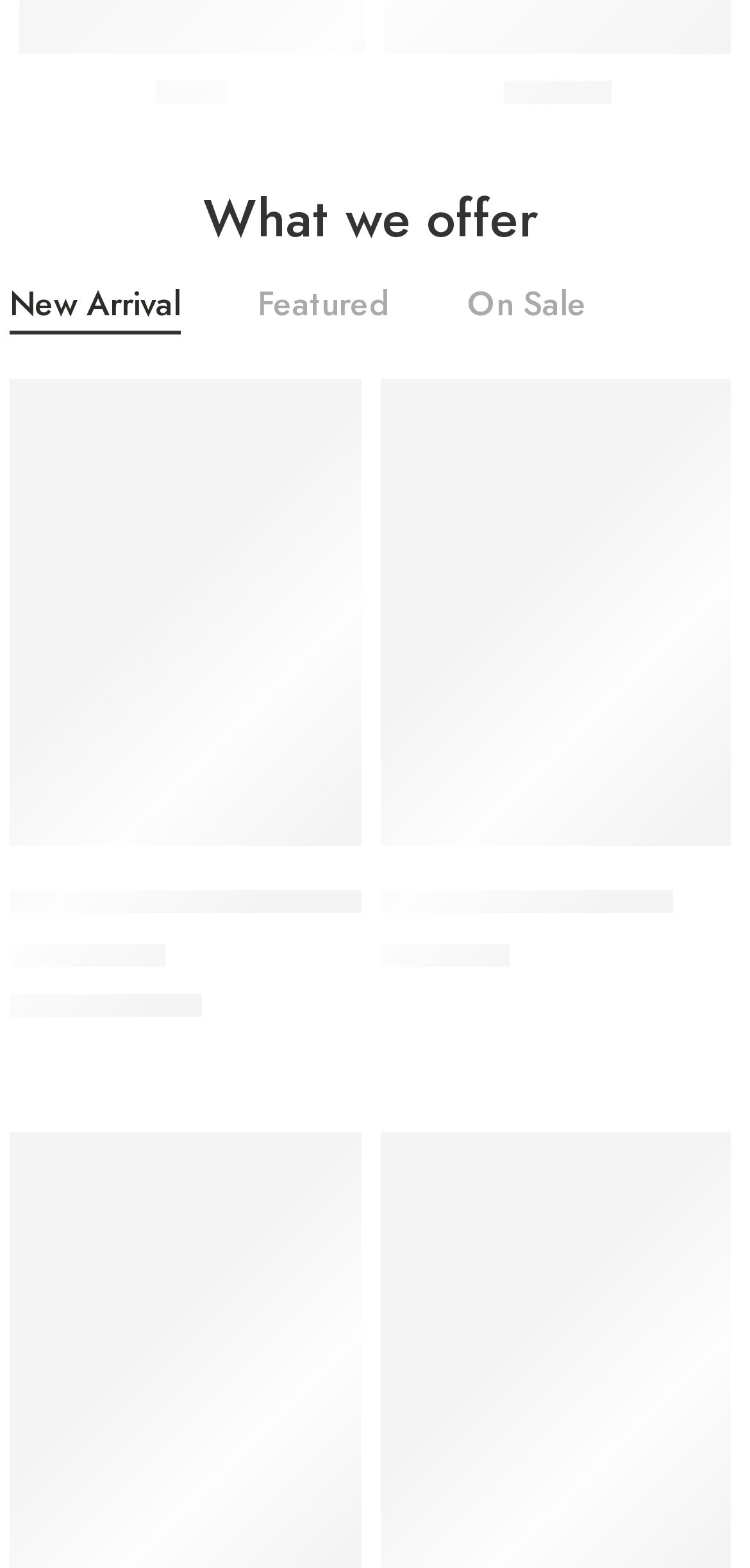Please identify the bounding box coordinates of the element's region that should be clicked to execute the following instruction: "Click on 'New Arrival'". The bounding box coordinates must be four float numbers between 0 and 1, i.e., [left, top, right, bottom].

[0.013, 0.184, 0.241, 0.211]